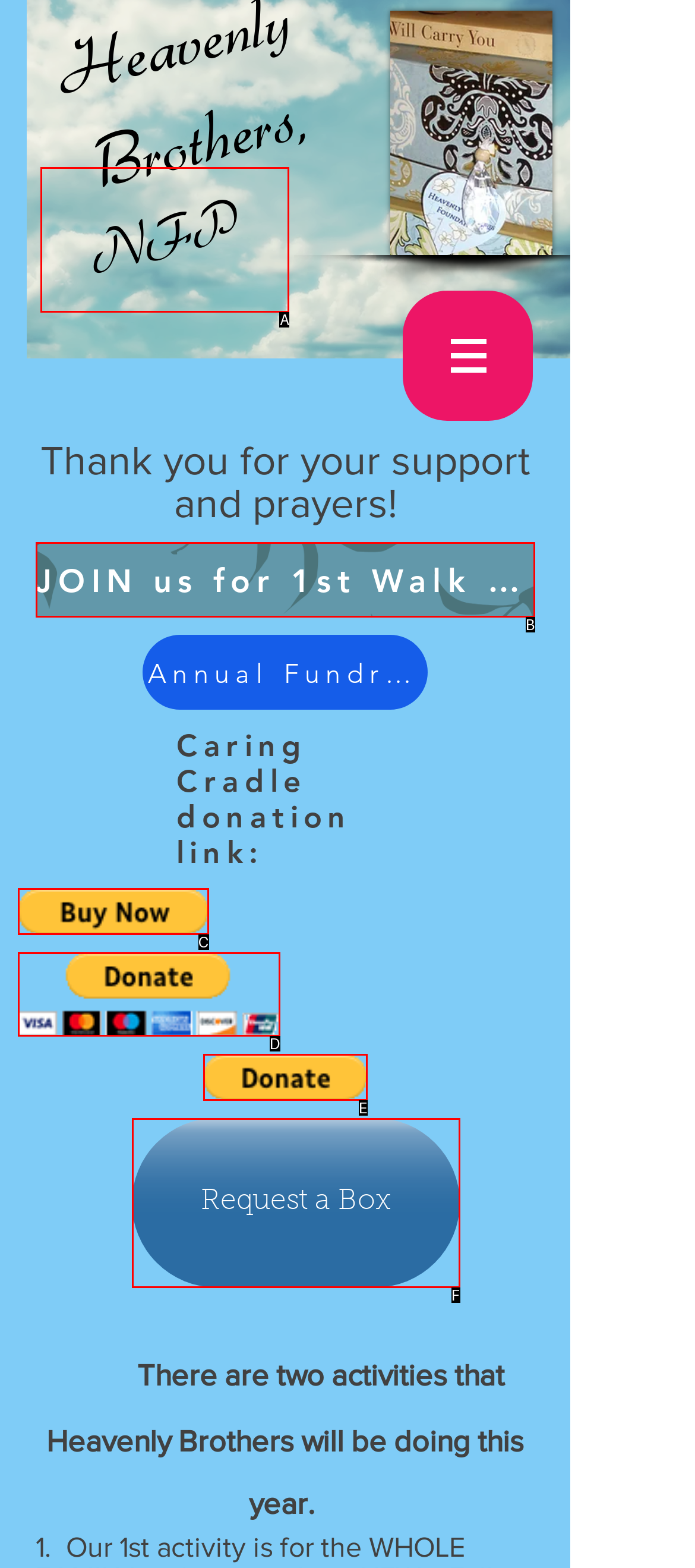Based on the description: NFP, select the HTML element that best fits. Reply with the letter of the correct choice from the options given.

A